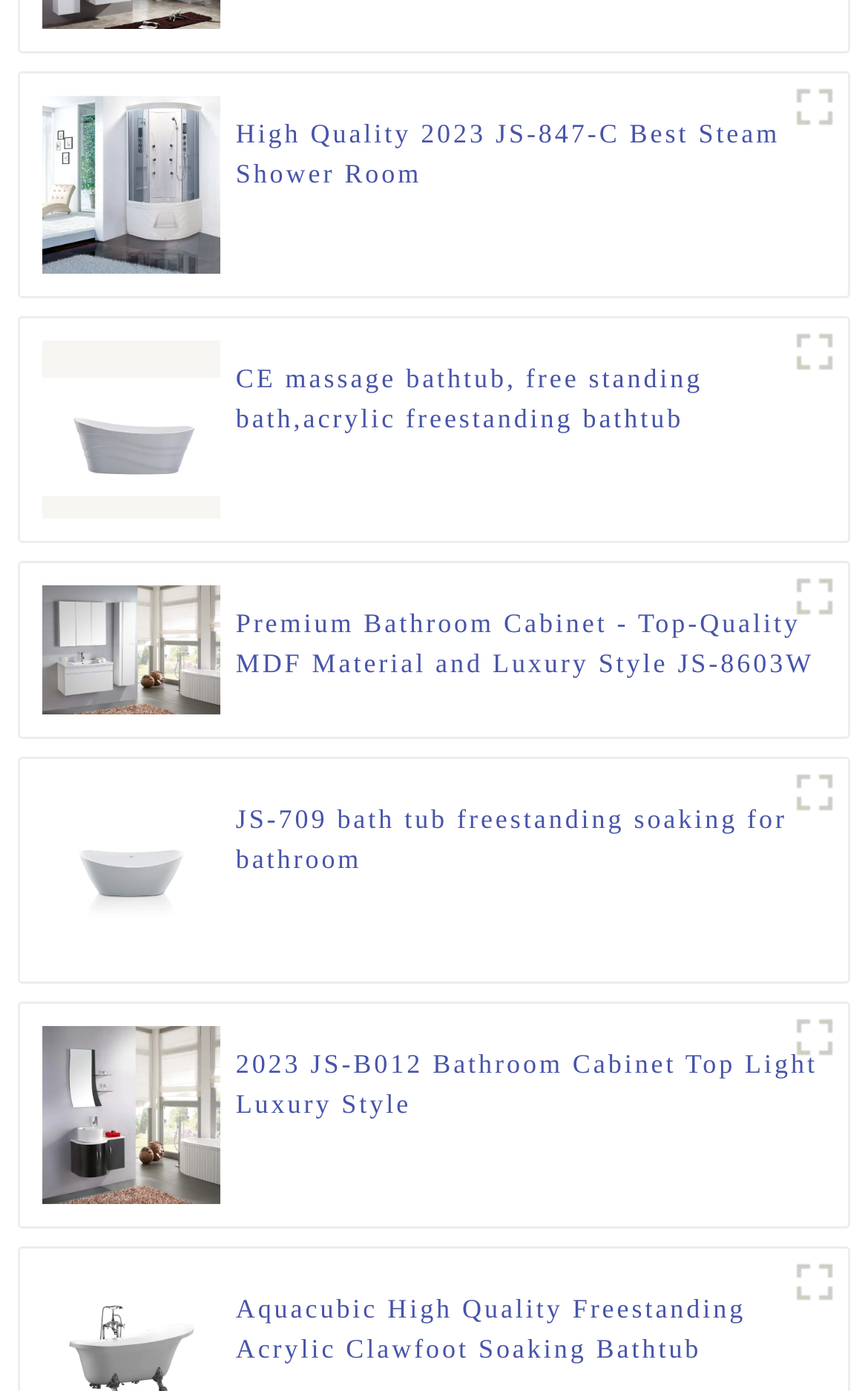Please locate the bounding box coordinates of the element that needs to be clicked to achieve the following instruction: "go to home page". The coordinates should be four float numbers between 0 and 1, i.e., [left, top, right, bottom].

None